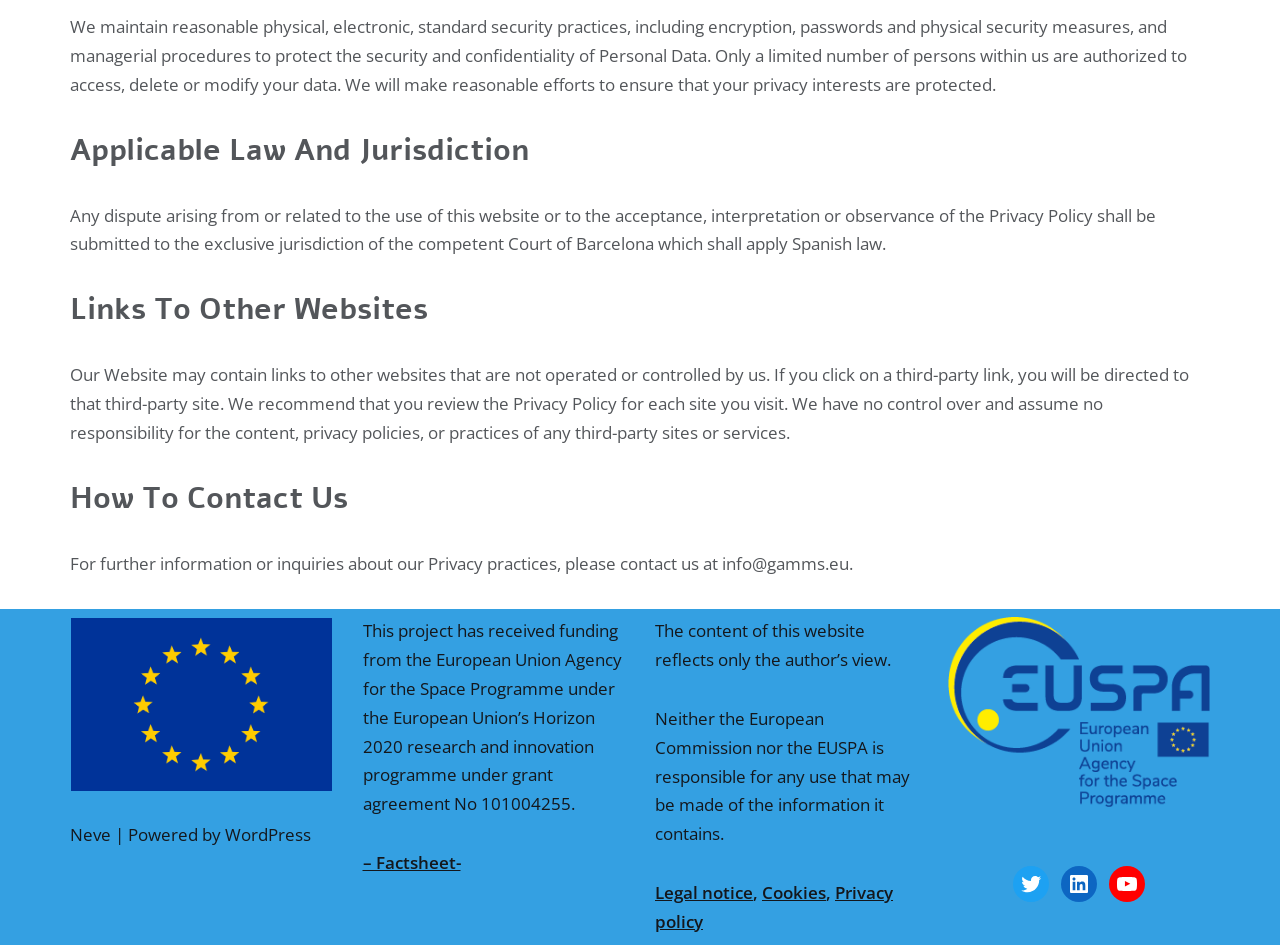What is the funding source of this project?
Look at the image and respond with a one-word or short phrase answer.

European Union’s Horizon 2020